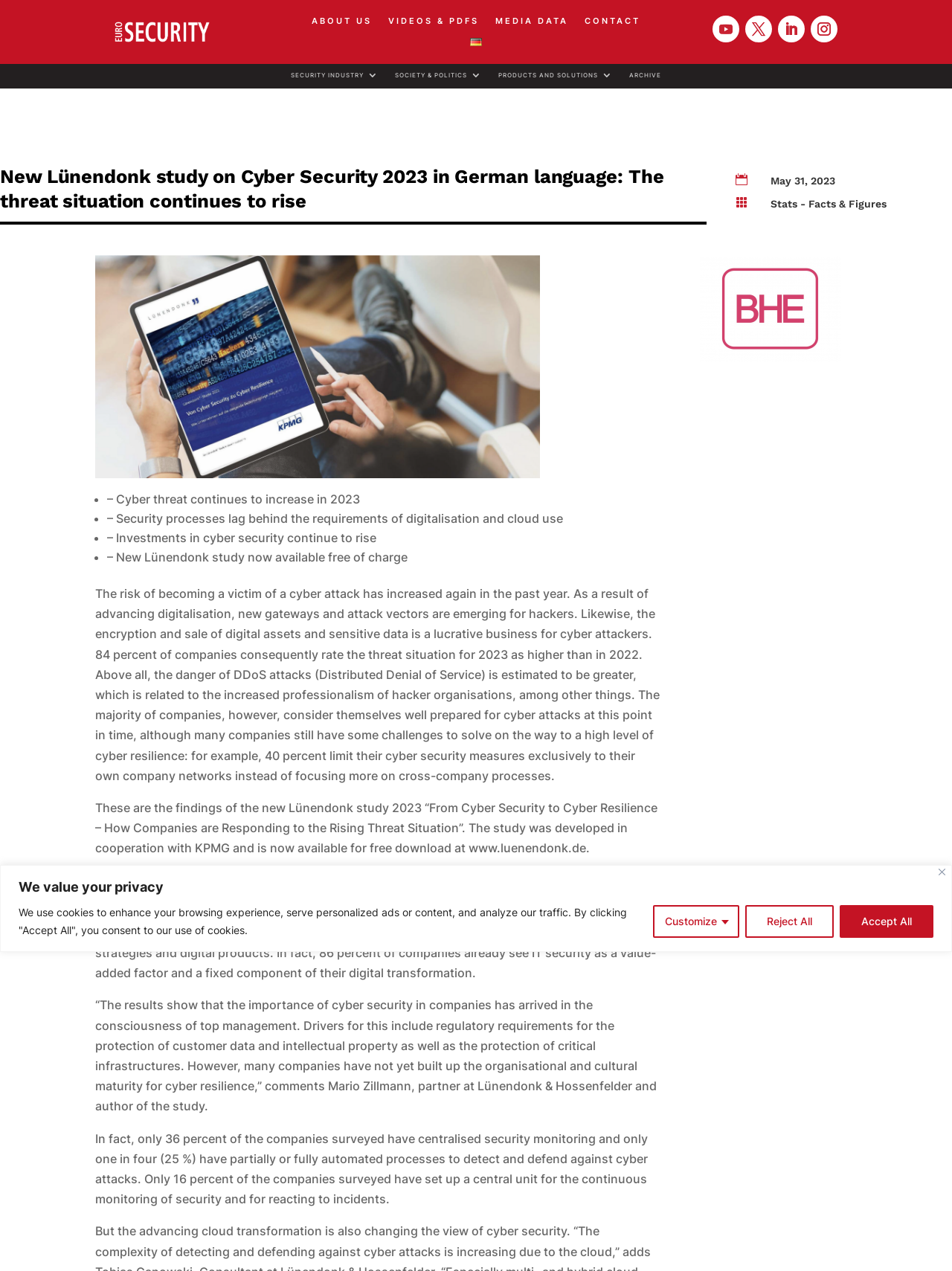Please study the image and answer the question comprehensively:
How many percent of companies have centralised security monitoring?

I found this statistic in the text on the webpage, specifically in the sentence 'In fact, only 36 percent of the companies surveyed have centralised security monitoring'.